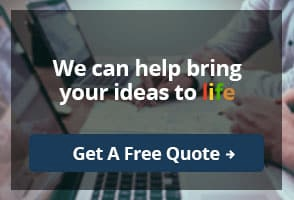Explain what is happening in the image with elaborate details.

The image features a visually appealing call-to-action banner designed to engage potential clients. The prominent text reads "We can help bring your ideas to life," emphasizing a commitment to transforming concepts into reality. Below this message, a blue button invites users to "Get A Free Quote," encouraging immediate action. The background includes a blurred scene of individuals working at a desk, suggesting professionalism and collaboration, which aligns with the services offered, such as web design and development. The overall aesthetic conveys a modern and inviting atmosphere, ideal for attracting visitors to take the next step towards utilizing these services.